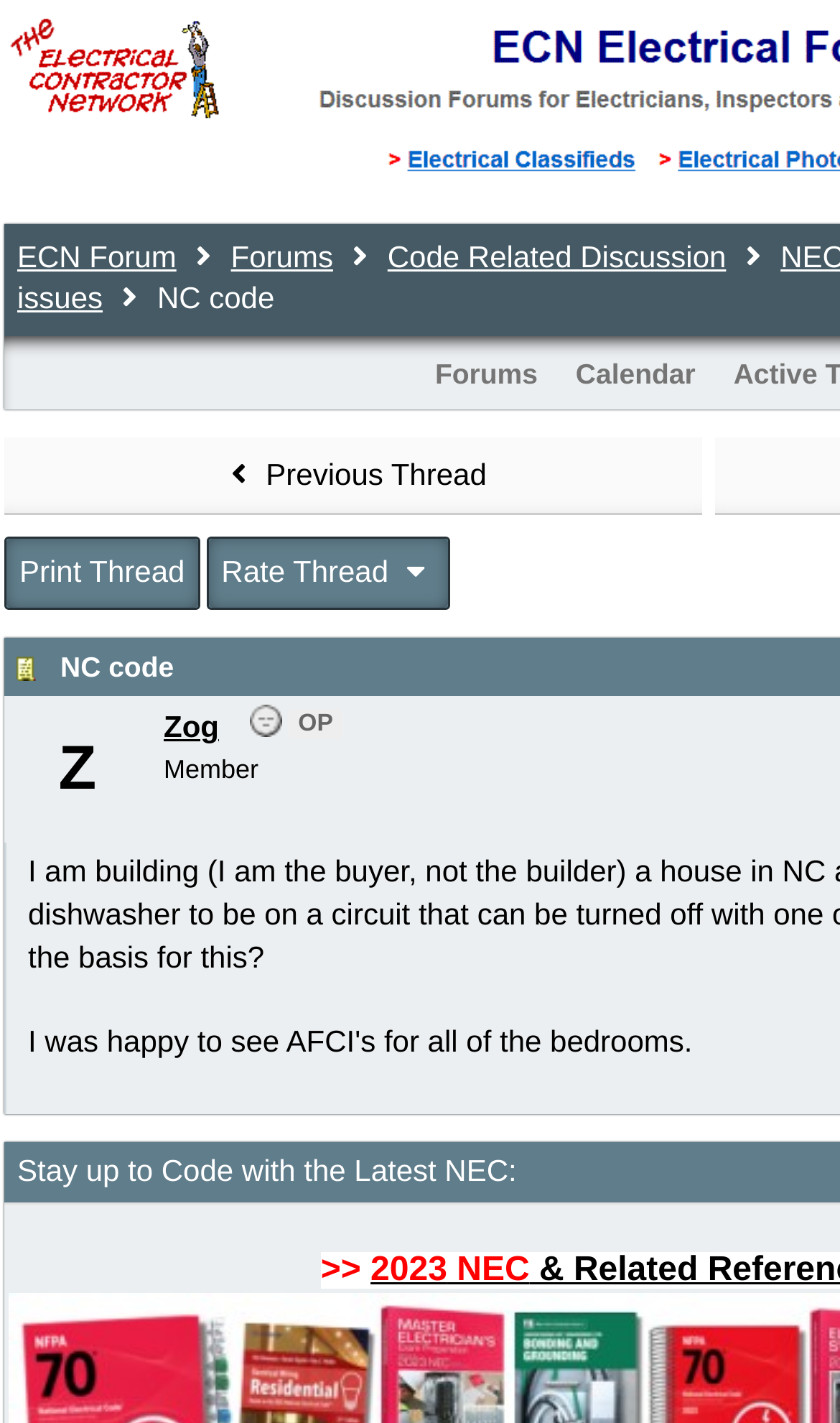Locate the bounding box coordinates of the element I should click to achieve the following instruction: "go to NC code".

[0.072, 0.457, 0.207, 0.48]